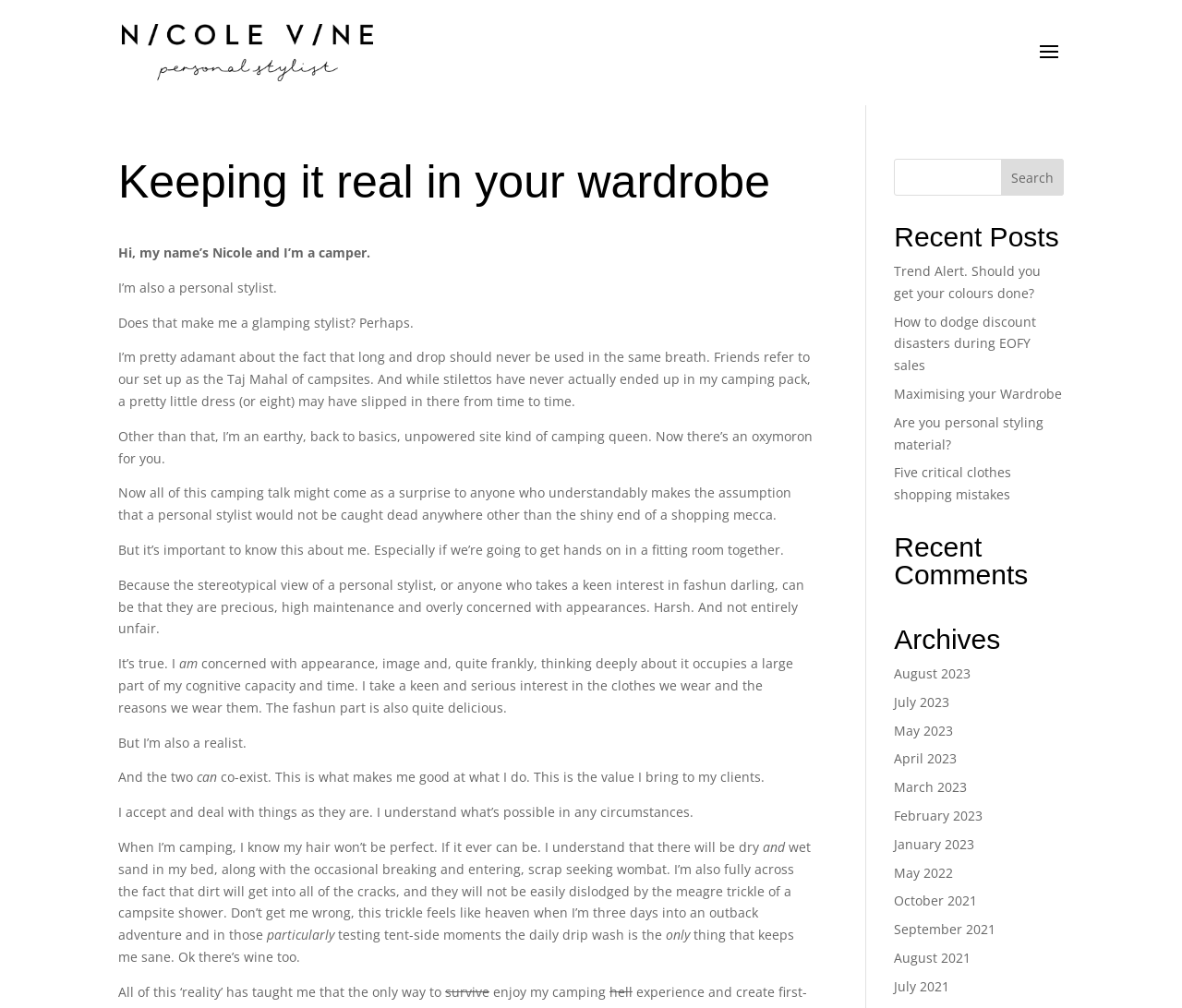Locate the bounding box coordinates of the area you need to click to fulfill this instruction: 'View archives for August 2023'. The coordinates must be in the form of four float numbers ranging from 0 to 1: [left, top, right, bottom].

[0.756, 0.659, 0.821, 0.677]